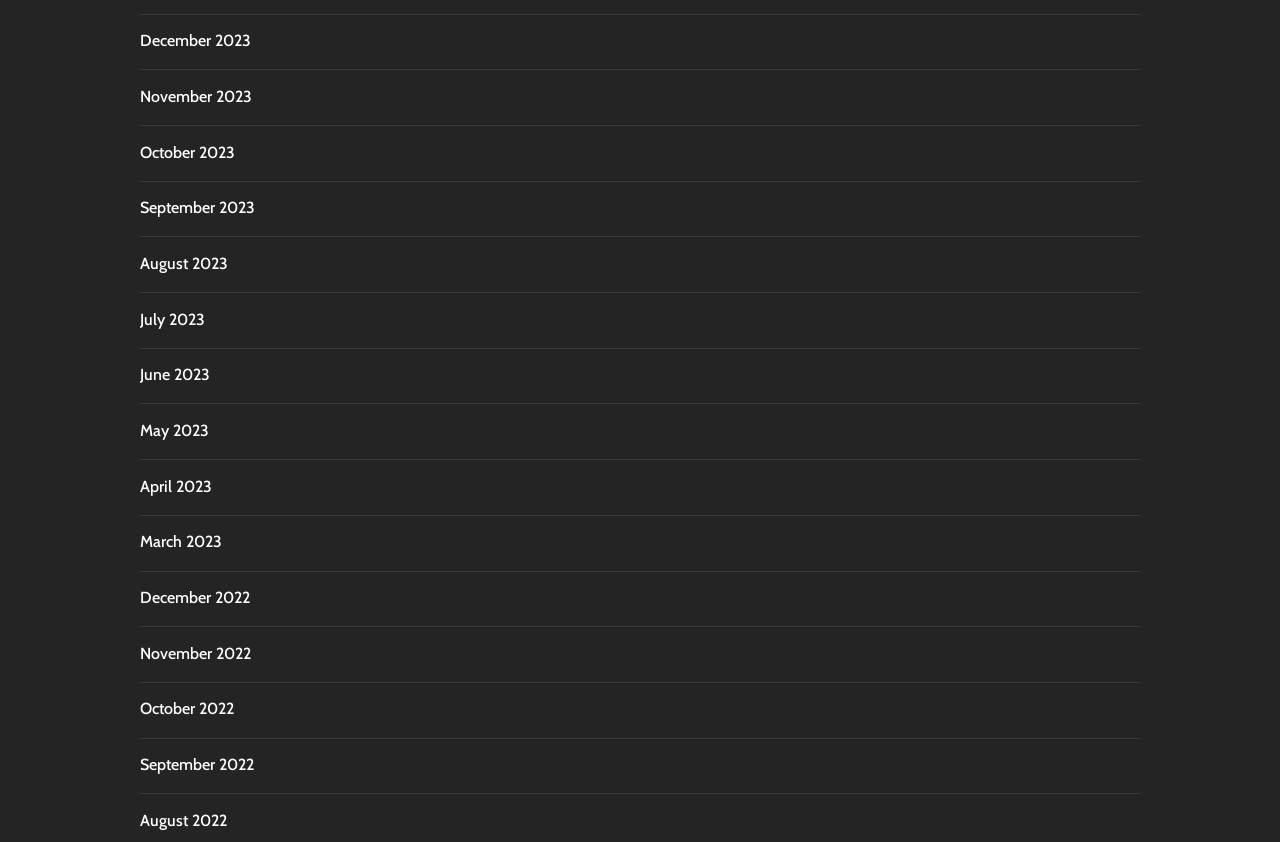Kindly provide the bounding box coordinates of the section you need to click on to fulfill the given instruction: "View June 2023".

[0.109, 0.434, 0.164, 0.456]